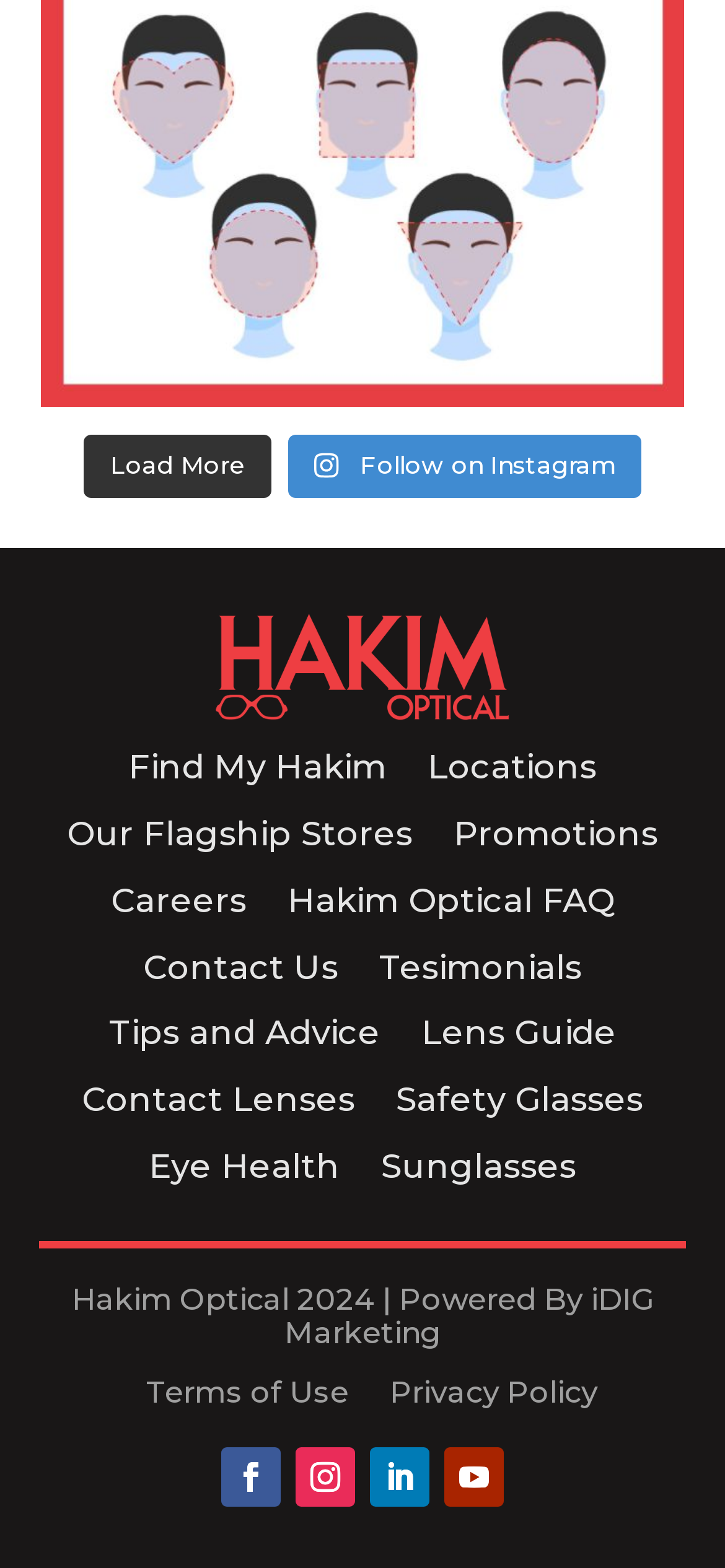What is the name of the optical store?
Please look at the screenshot and answer using one word or phrase.

Hakim Optical